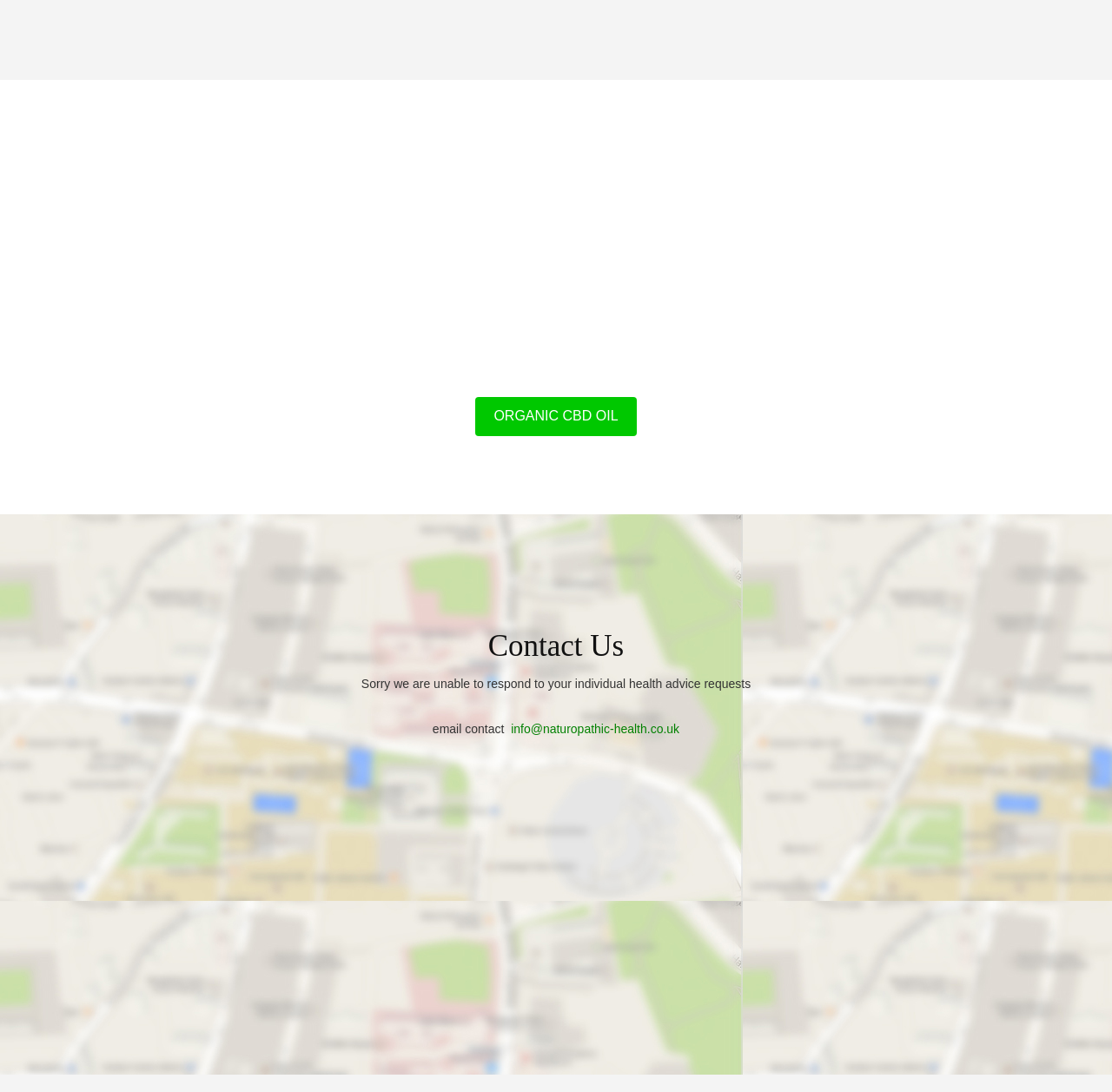Provide the bounding box coordinates, formatted as (top-left x, top-left y, bottom-right x, bottom-right y), with all values being floating point numbers between 0 and 1. Identify the bounding box of the UI element that matches the description: alt="3319060715 1981606326 - naked bum"

None